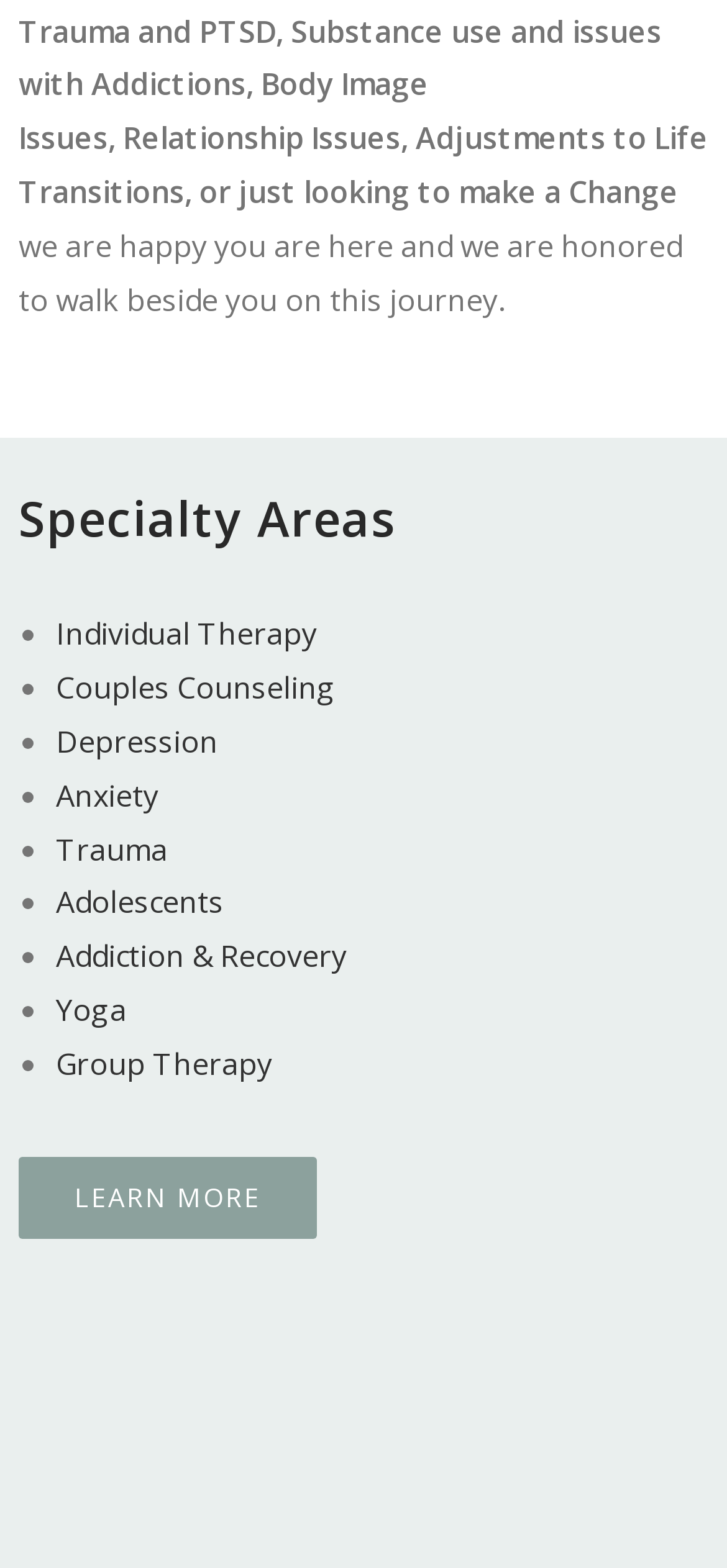What is the call-to-action button at the bottom?
Please provide a single word or phrase in response based on the screenshot.

LEARN MORE